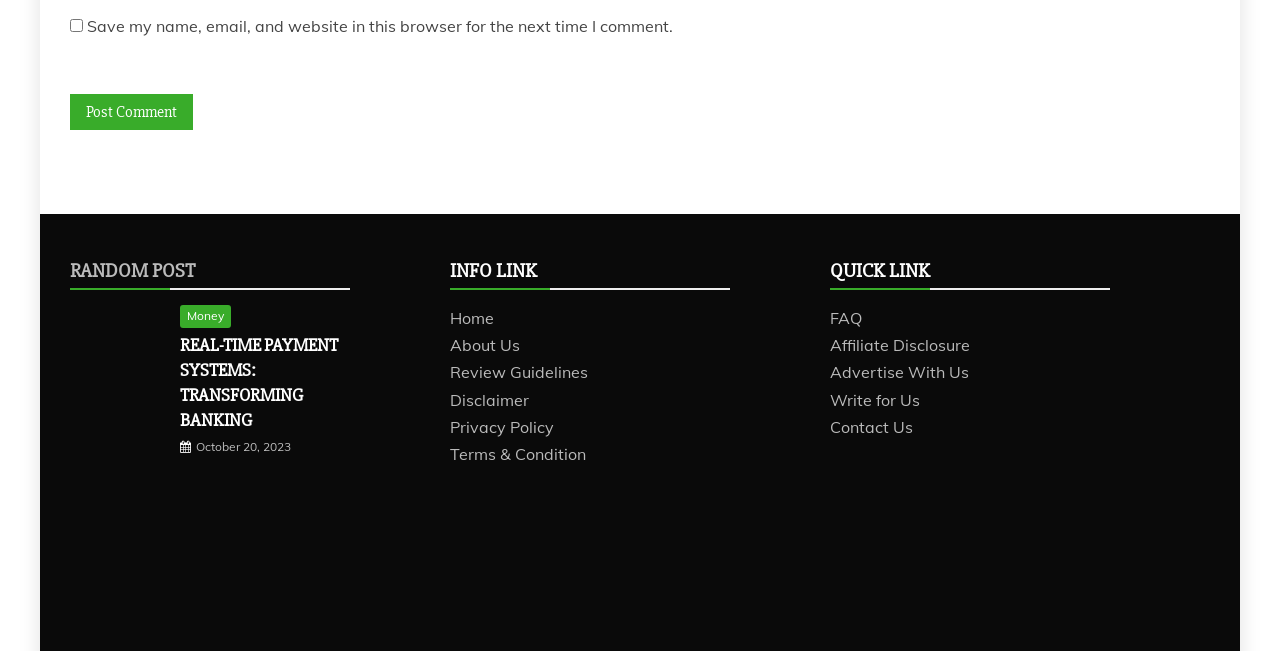Identify the bounding box of the UI component described as: "FAQ".

[0.648, 0.473, 0.673, 0.504]